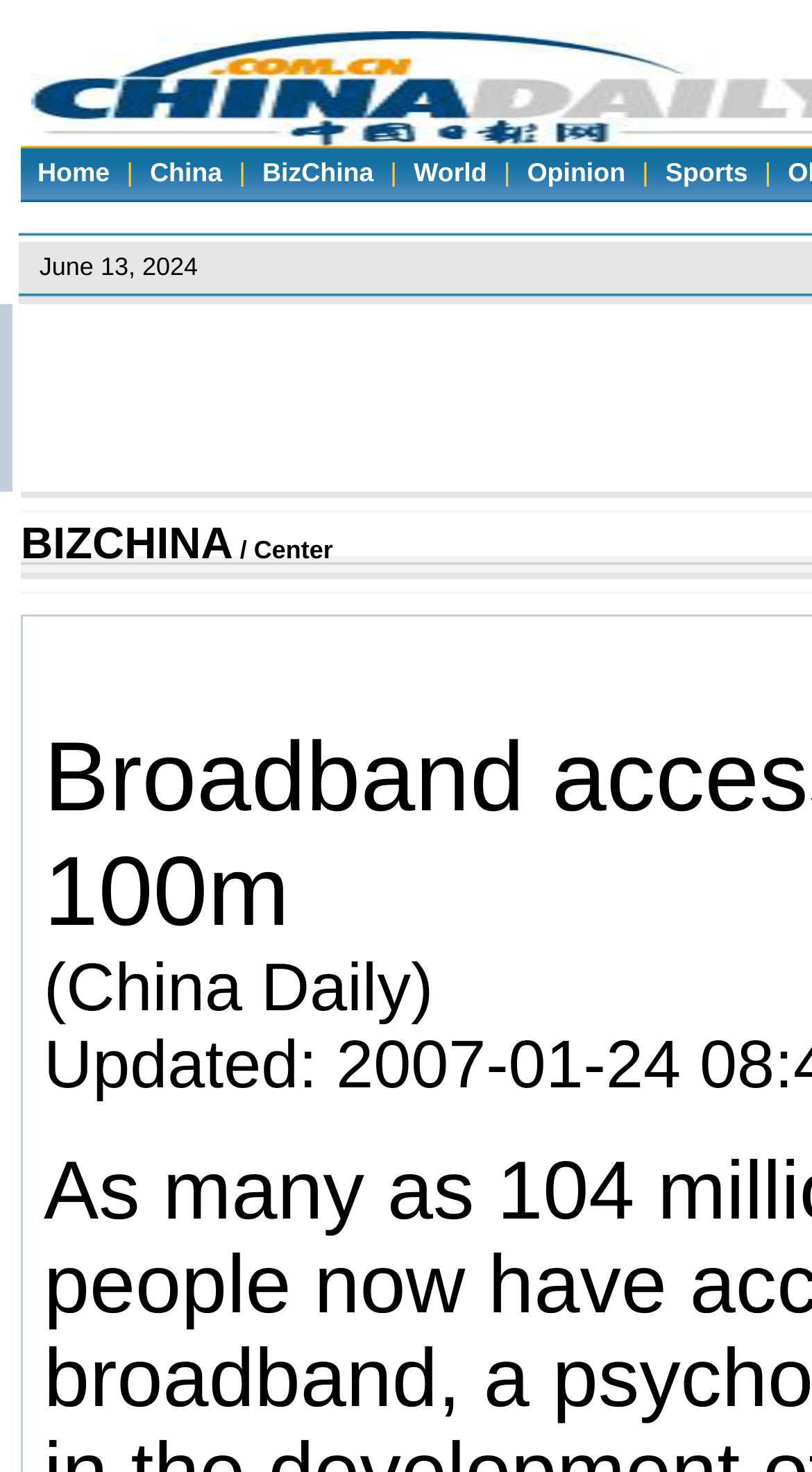Summarize the webpage with intricate details.

The webpage appears to be a news article or a blog post discussing the milestone of 104 million Chinese people having access to broadband internet. 

At the top of the page, there is a navigation menu with seven links: "Home", "China", "BizChina", "World", "Opinion", and "Sports". These links are positioned horizontally, with vertical bars separating them. 

Below the navigation menu, there is a prominent link "BIZCHINA" which is centered and takes up a significant portion of the page width. 

The rest of the page content is not explicitly described in the accessibility tree, but based on the meta description, it likely contains an article or a news story about the development of the internet in China, specifically the achievement of 104 million people having access to broadband.